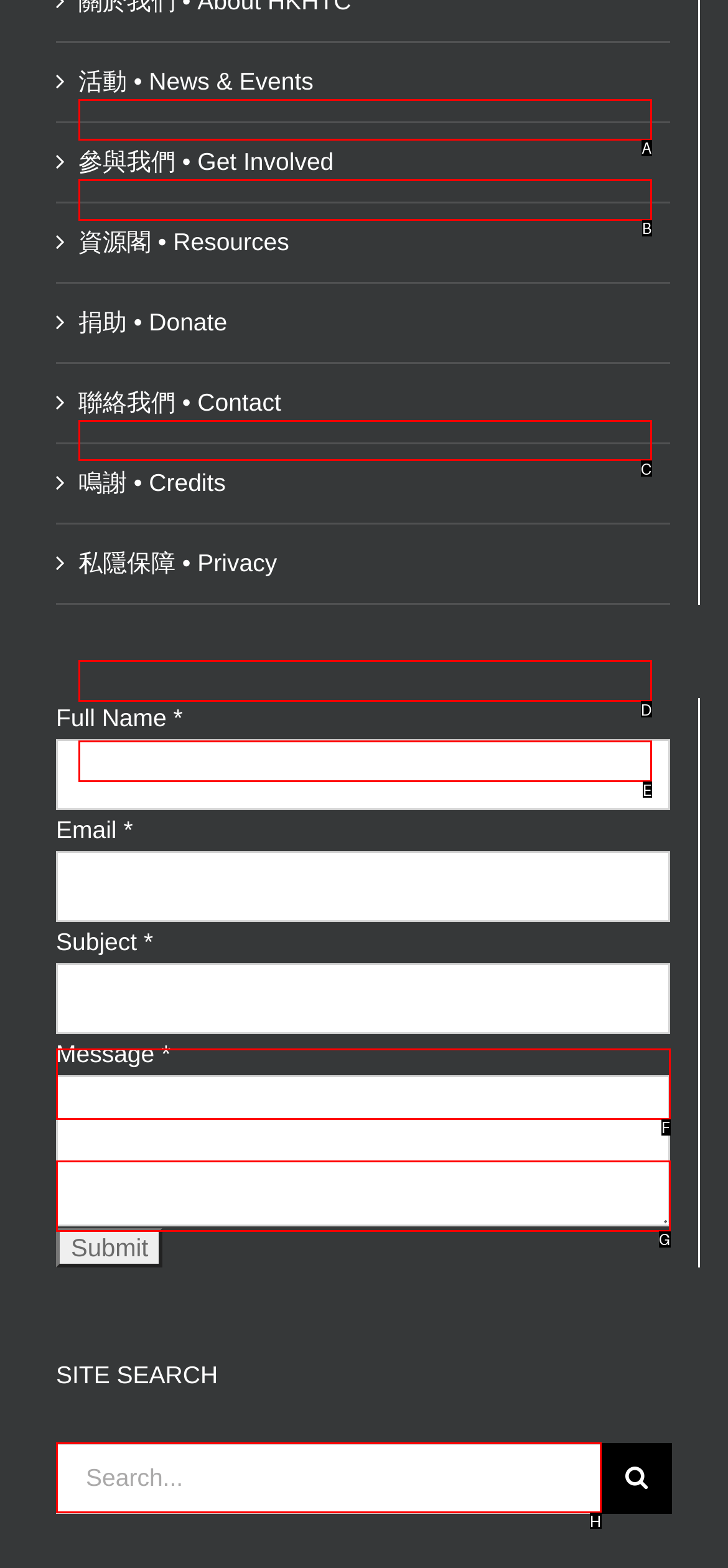Which option should be clicked to execute the task: Browse Gadget?
Reply with the letter of the chosen option.

None